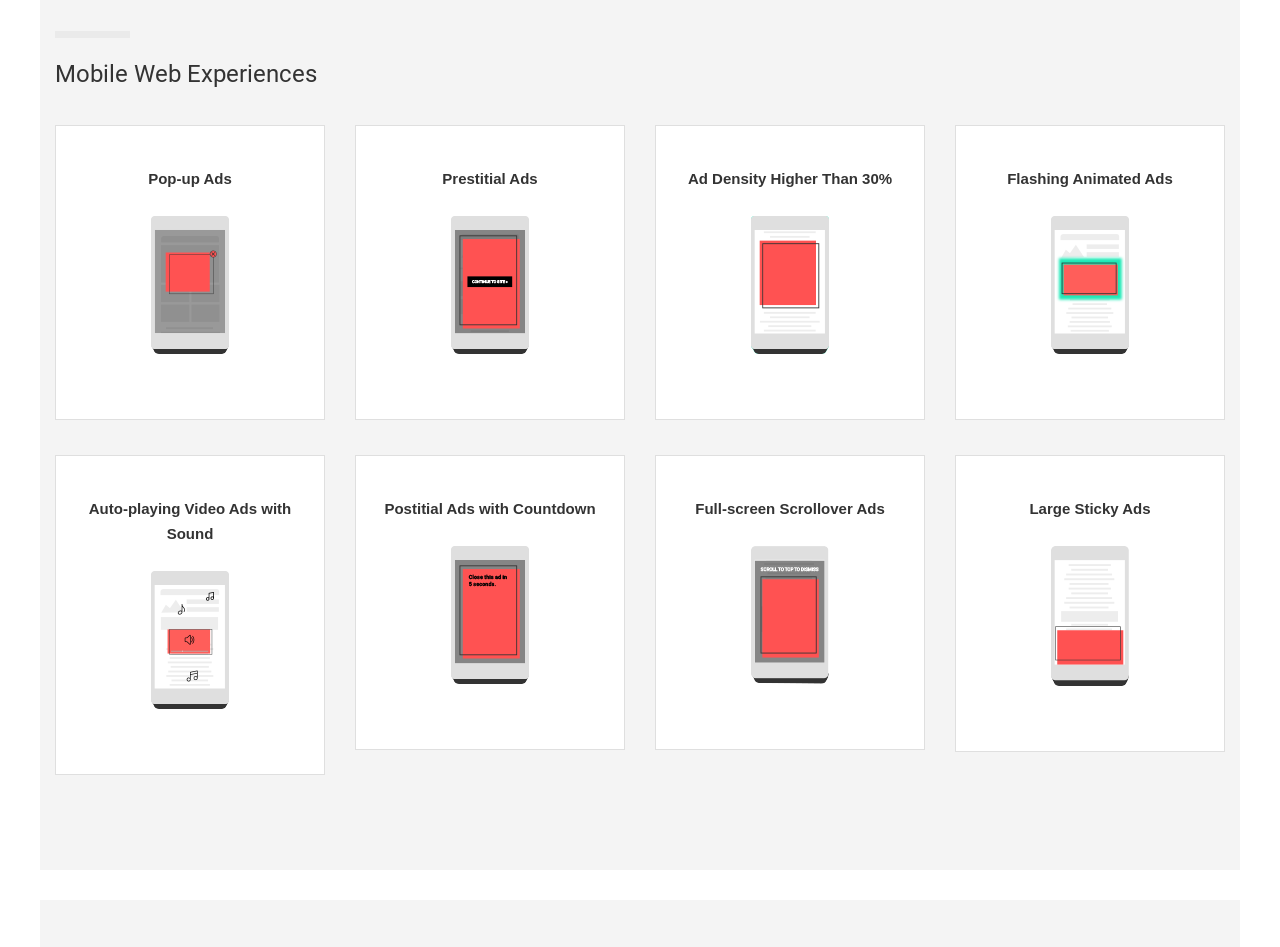Please determine the bounding box coordinates of the area that needs to be clicked to complete this task: 'Follow 'Didier Daeninckx''. The coordinates must be four float numbers between 0 and 1, formatted as [left, top, right, bottom].

[0.8, 0.58, 0.877, 0.596]